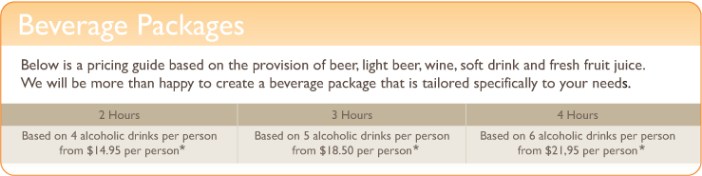Detail the scene shown in the image extensively.

The image titled "Beverages Packages" presents a pricing guide for beverage options available for catering events. It outlines three distinct beverage packages based on the number of alcoholic drinks served per person over set time durations: 2 hours, 3 hours, and 4 hours. 

- **2 Hours**: This option includes 4 alcoholic drinks per person priced from $14.95 each.
- **3 Hours**: Offers 5 alcoholic drinks per person at a cost of $18.50 each.
- **4 Hours**: Features 6 alcoholic drinks per person, priced at $21.95 each.

The text emphasizes flexibility, stating that a tailored beverage package can be created to meet specific needs, with a variety of drink options including beer, wine, soft drinks, and fruit juice. This accommodation caters to different event requirements, making it suitable for gatherings of any size.